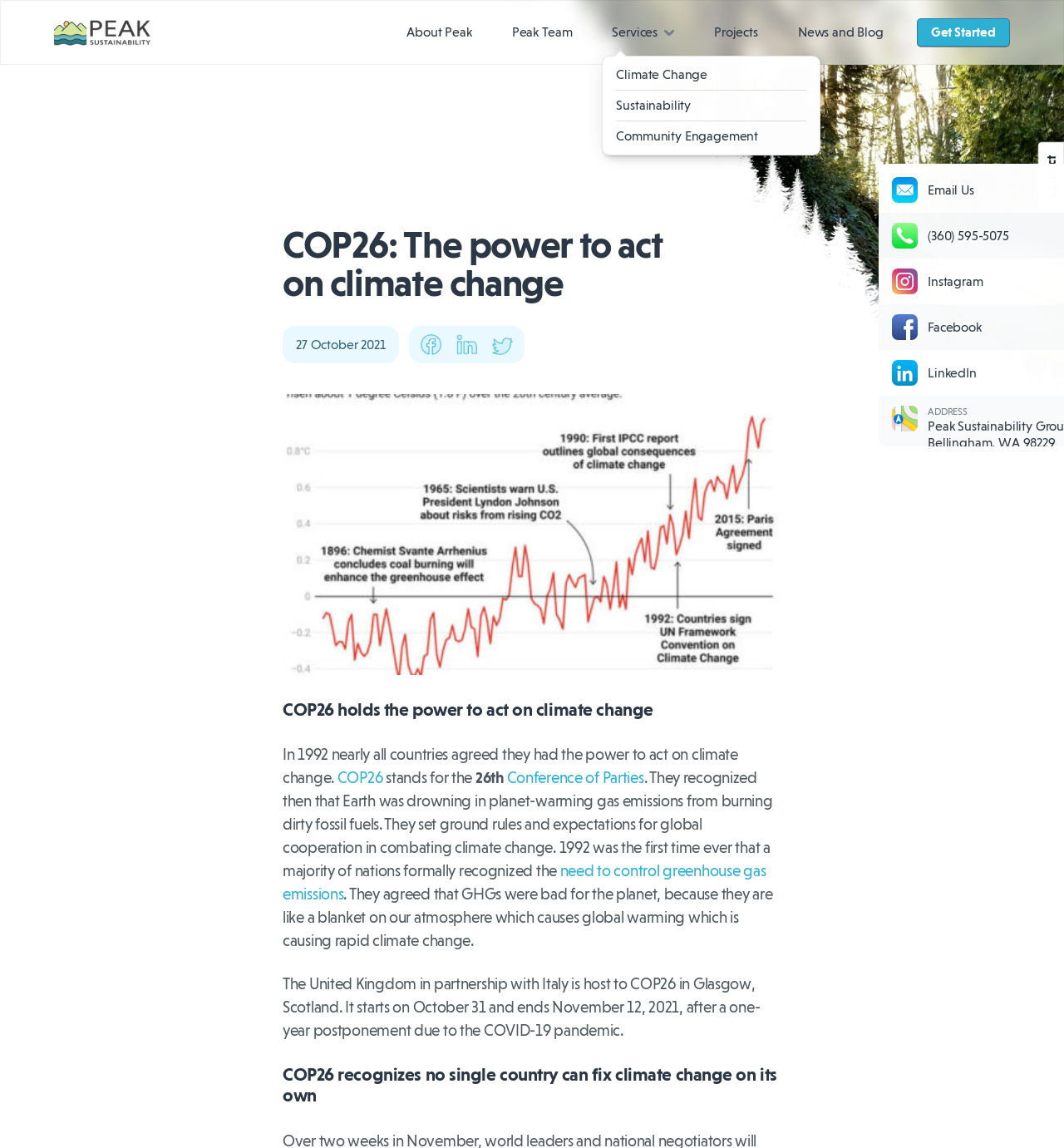Locate the bounding box coordinates of the region to be clicked to comply with the following instruction: "Contact Peak Sustainability Group via email". The coordinates must be four float numbers between 0 and 1, in the form [left, top, right, bottom].

[0.777, 0.124, 0.973, 0.167]